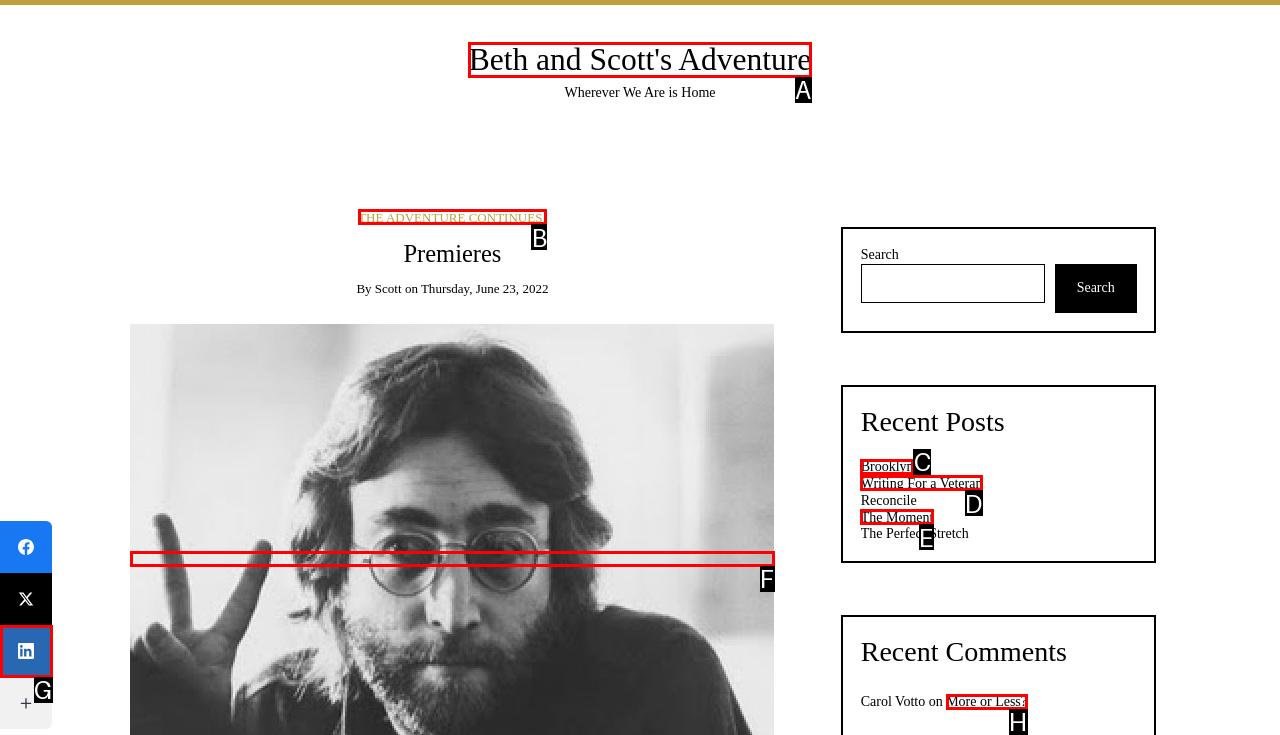Given the task: Read the recent post 'Brooklyn', tell me which HTML element to click on.
Answer with the letter of the correct option from the given choices.

C